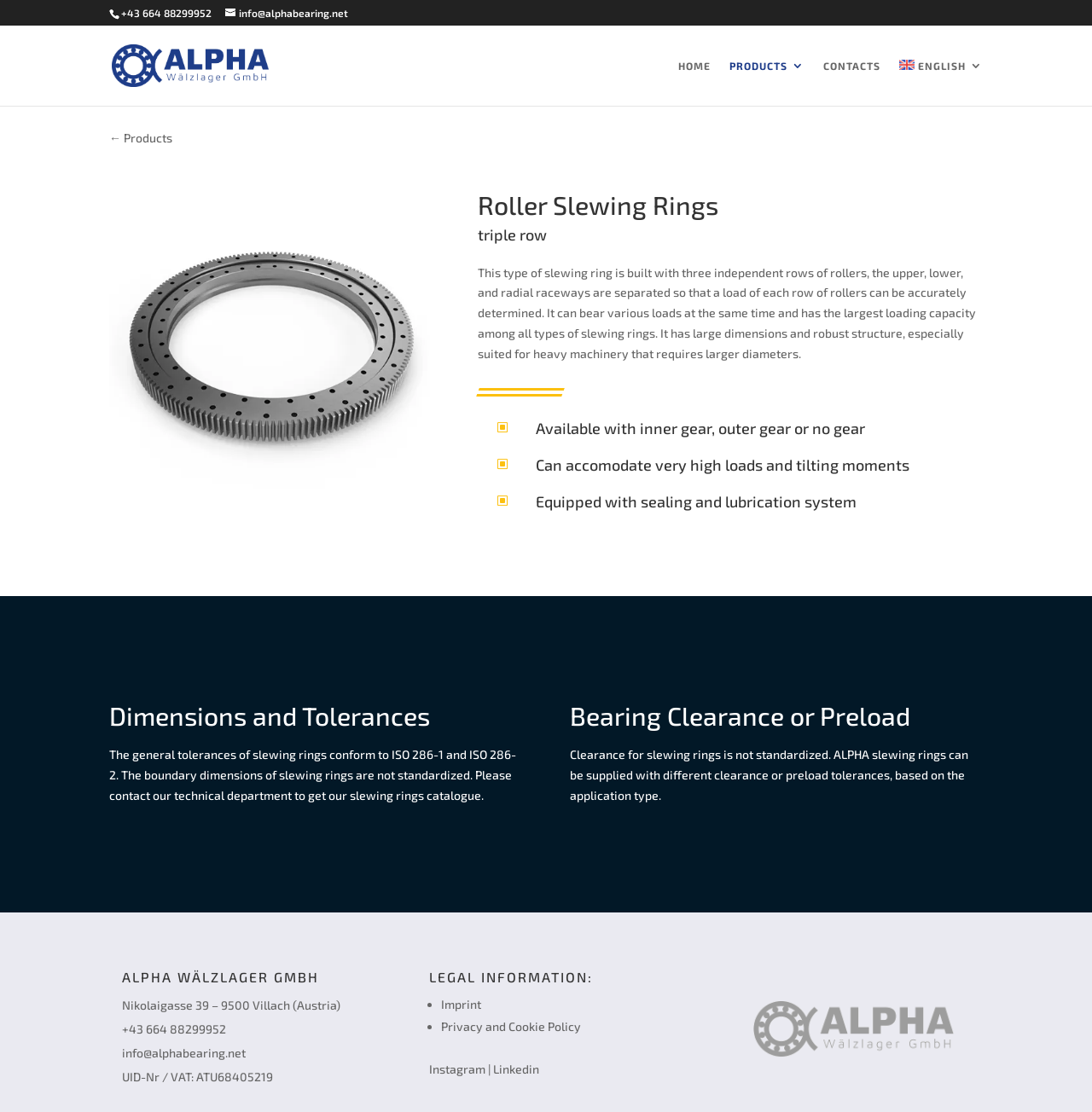Find the bounding box coordinates of the UI element according to this description: "Privacy and Cookie Policy".

[0.404, 0.916, 0.532, 0.929]